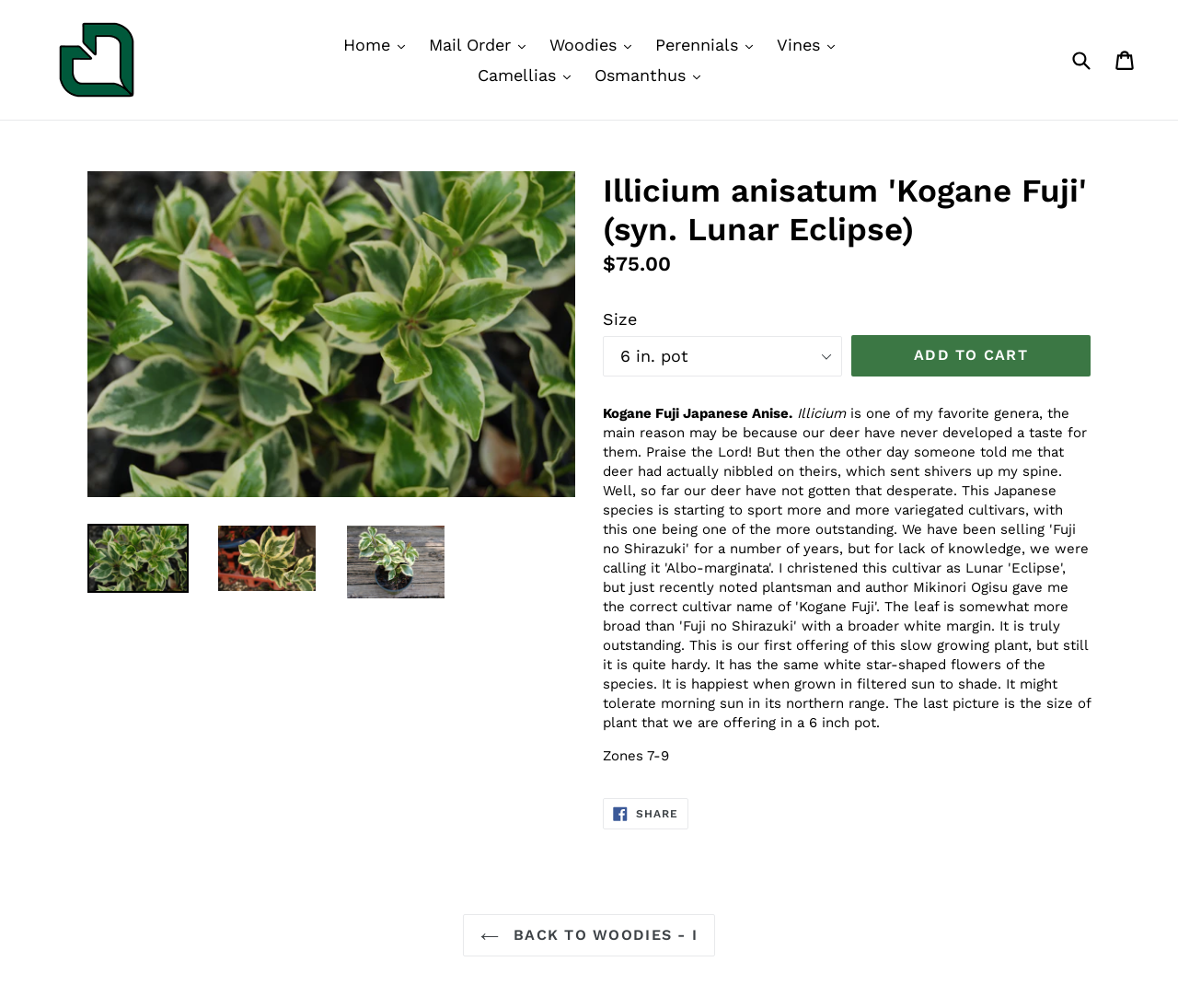Please identify the bounding box coordinates of the element's region that should be clicked to execute the following instruction: "Search for a product". The bounding box coordinates must be four float numbers between 0 and 1, i.e., [left, top, right, bottom].

[0.906, 0.039, 0.93, 0.079]